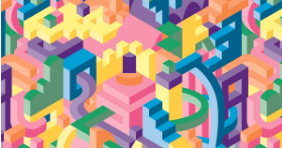Create a detailed narrative of what is happening in the image.

The image features a vibrant and intricately designed abstract pattern characterized by a blend of geometric shapes and a lively color palette. Shades of pink, yellow, green, purple, and blue intertwine, creating a captivating, visually stimulating piece. The artwork showcases various three-dimensional blocks, curves, and arrows, resembling a playful landscape of structures that seem to emerge and recede in layers. This dynamic composition invites viewers to explore the interplay of colors and forms, evoking a sense of creativity and imagination. The image represents the aesthetic of contemporary digital art, where bold colors and abstract elements come together to inspire curiosity and engagement.